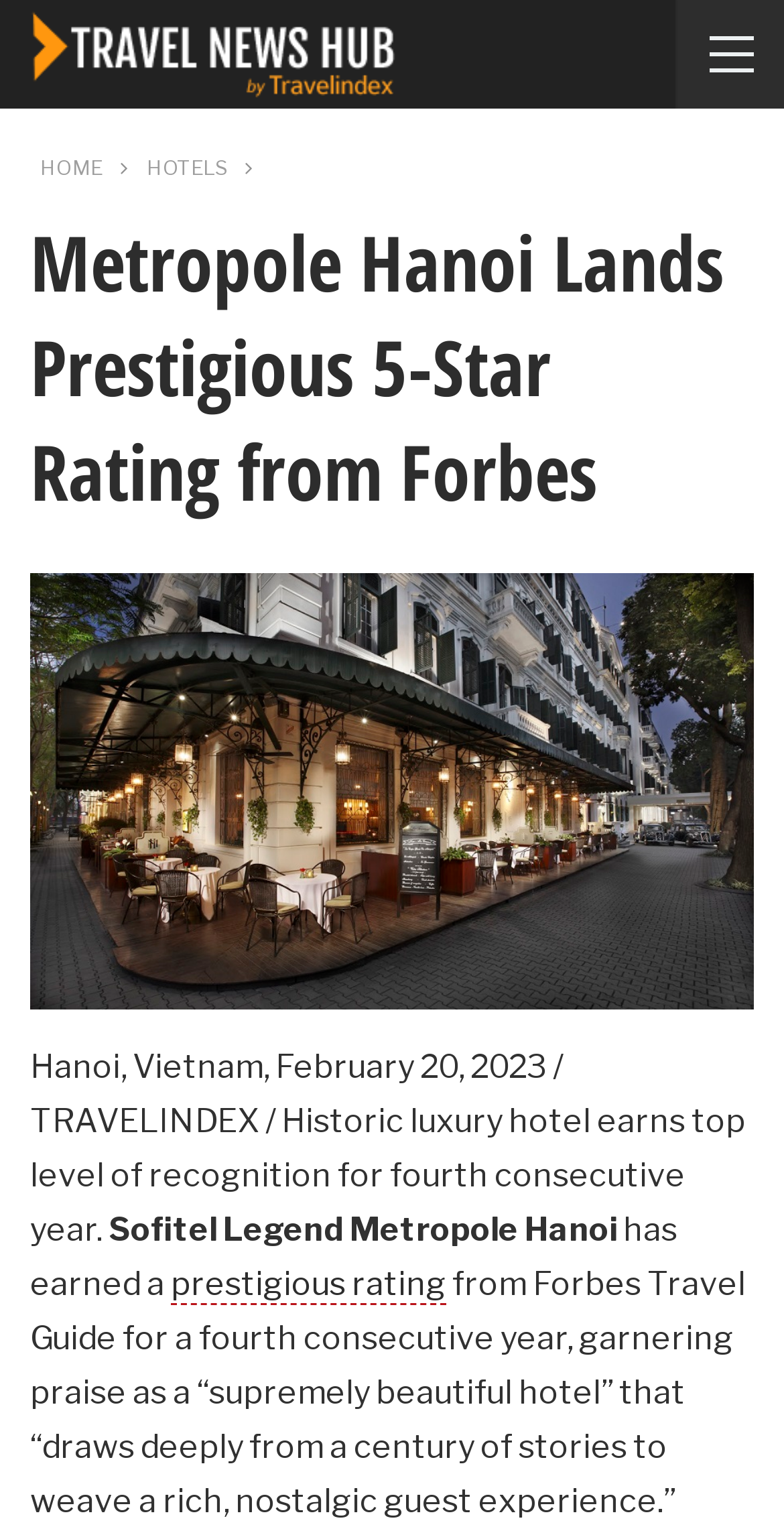Give a one-word or short phrase answer to this question: 
Where is the hotel located?

Hanoi, Vietnam